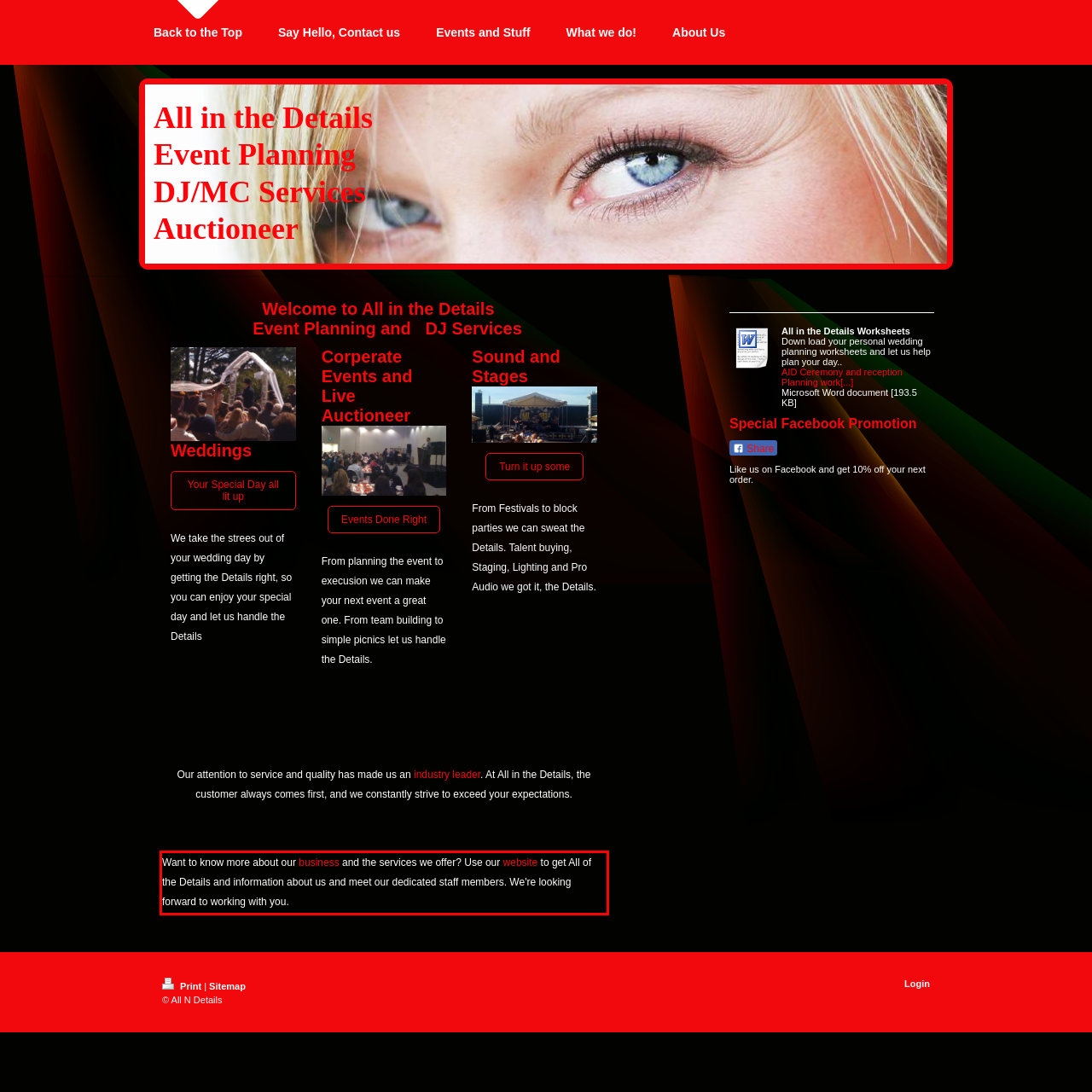In the screenshot of the webpage, find the red bounding box and perform OCR to obtain the text content restricted within this red bounding box.

Want to know more about our business and the services we offer? Use our website to get All of the Details and information about us and meet our dedicated staff members. We're looking forward to working with you.